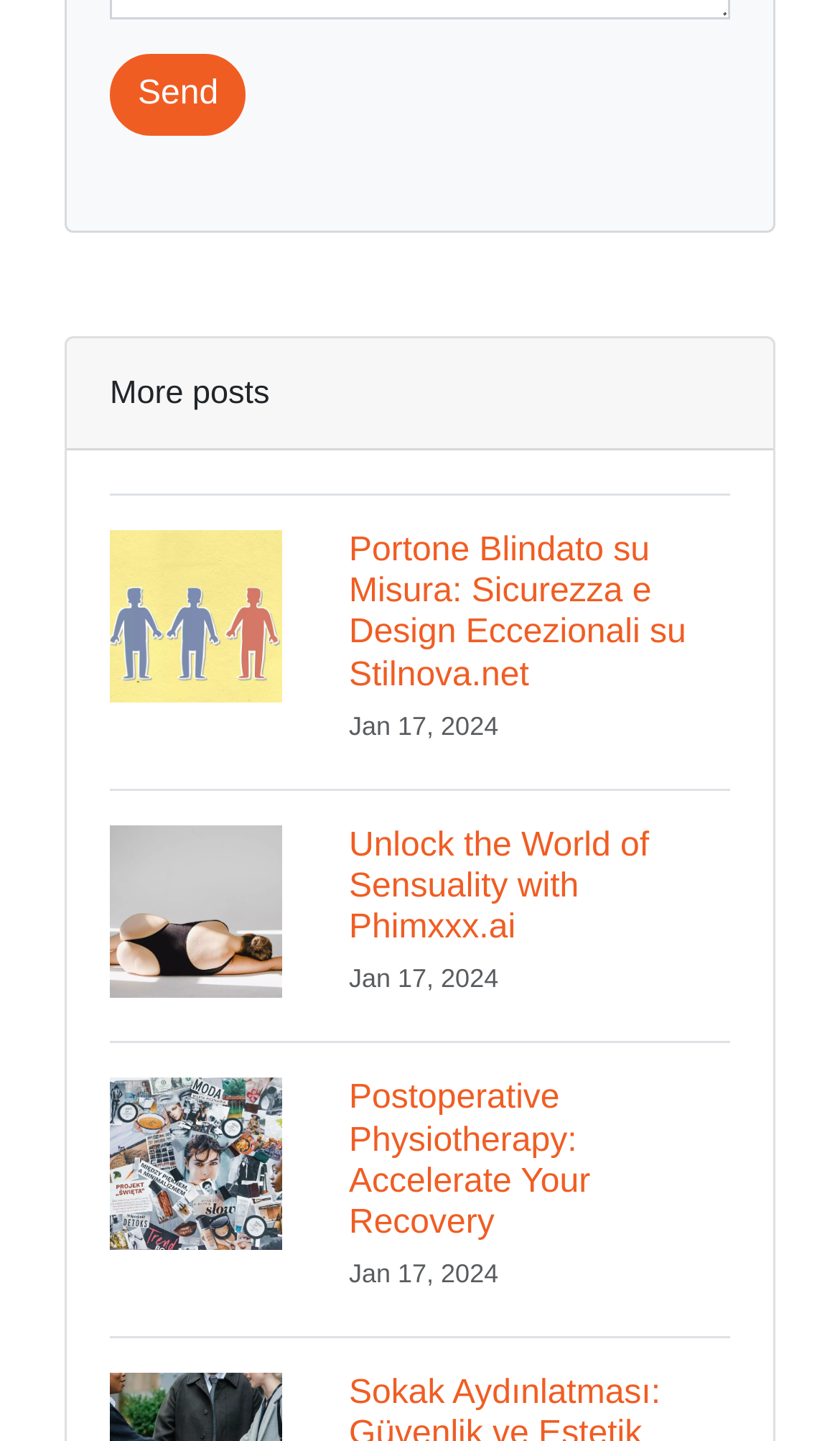Please give a succinct answer using a single word or phrase:
How many images are there in total?

3